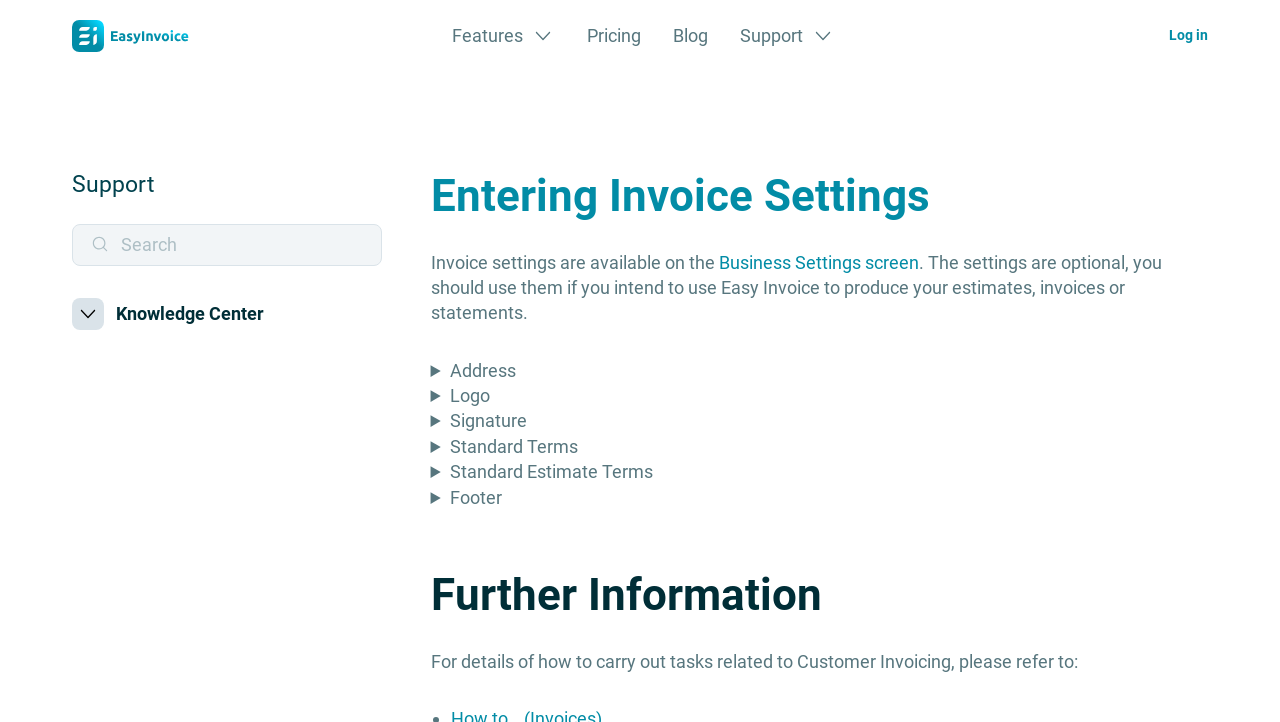Predict the bounding box coordinates of the area that should be clicked to accomplish the following instruction: "search for something". The bounding box coordinates should consist of four float numbers between 0 and 1, i.e., [left, top, right, bottom].

[0.056, 0.311, 0.298, 0.369]